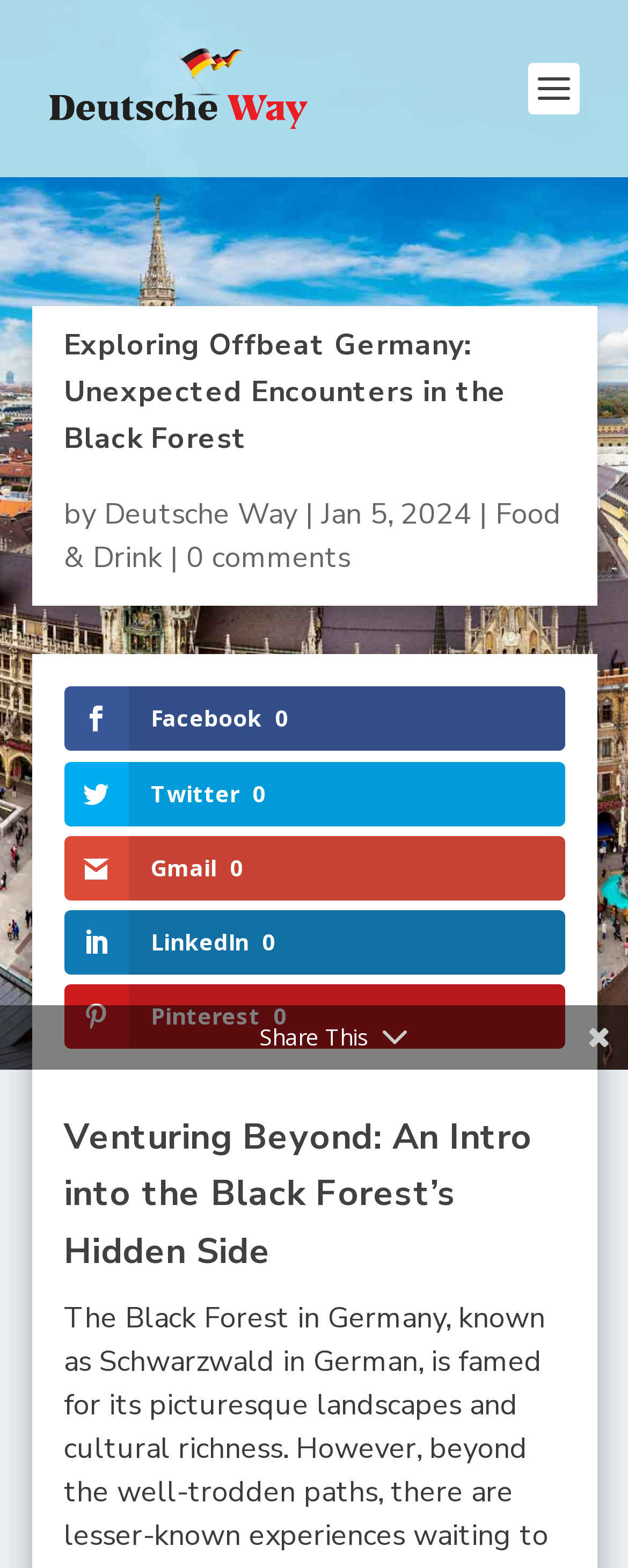Locate the coordinates of the bounding box for the clickable region that fulfills this instruction: "Read the article by Deutsche Way".

[0.165, 0.316, 0.473, 0.34]